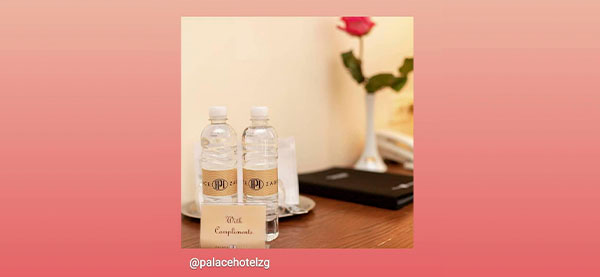Using the information from the screenshot, answer the following question thoroughly:
What is the color of the folder in the background?

I observed the background of the image and found a sleek folder, which is colored black, suggesting additional services or information is available.